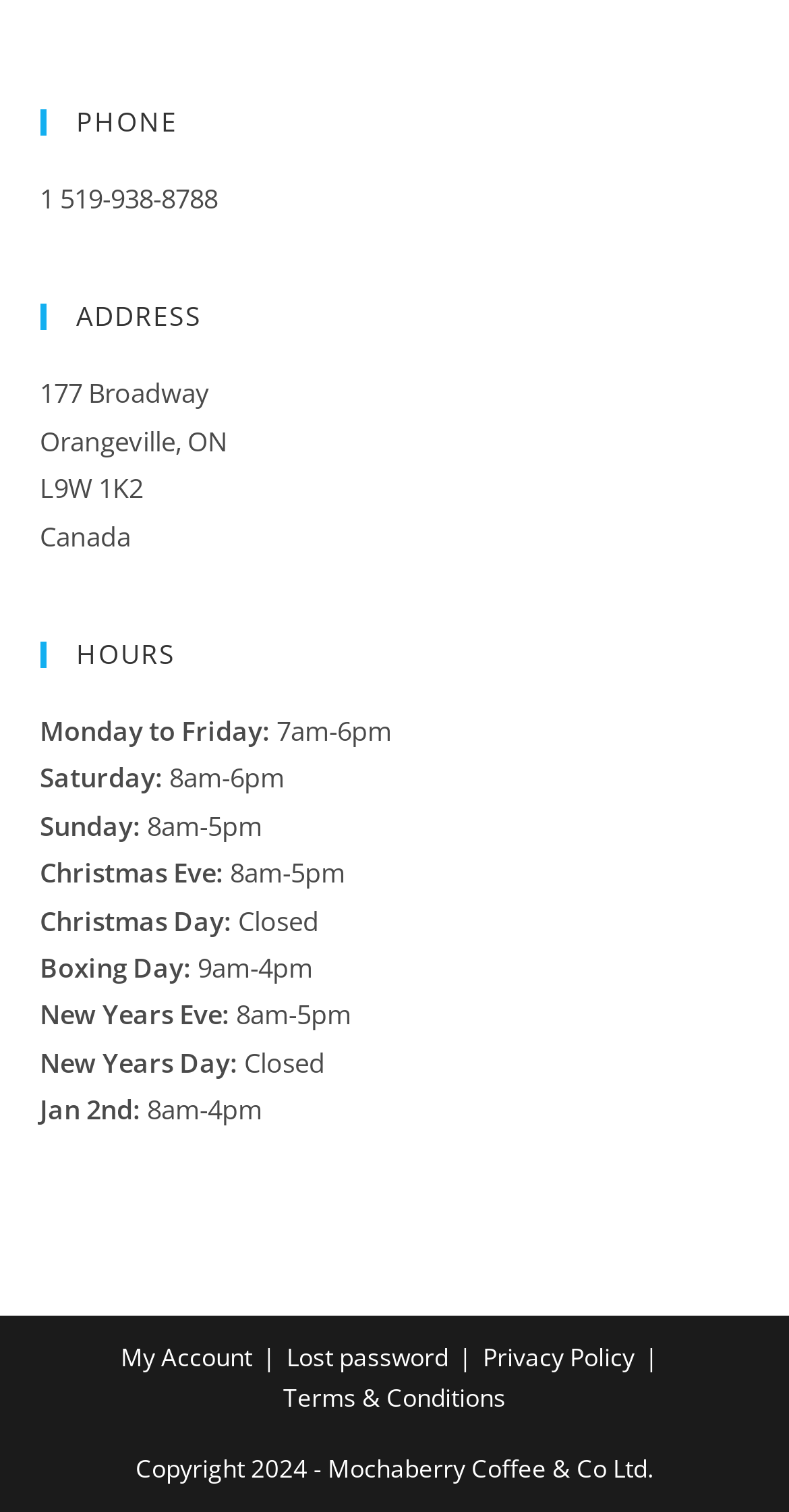What are the hours of operation on Saturday?
Answer the question with a single word or phrase, referring to the image.

8am-6pm